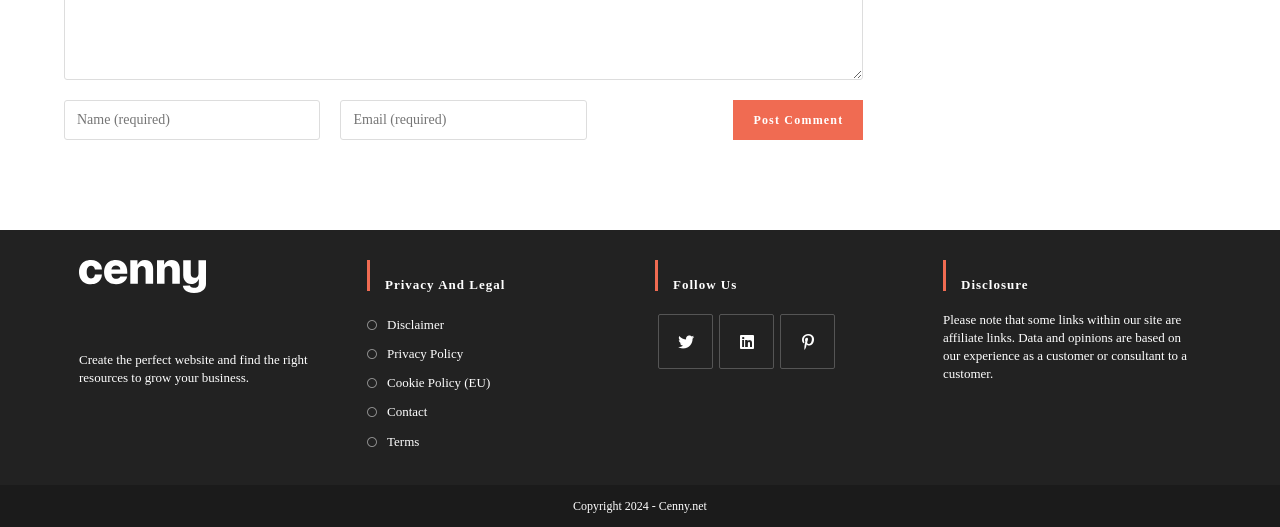Specify the bounding box coordinates of the area to click in order to follow the given instruction: "Read the disclaimer."

[0.287, 0.599, 0.347, 0.634]